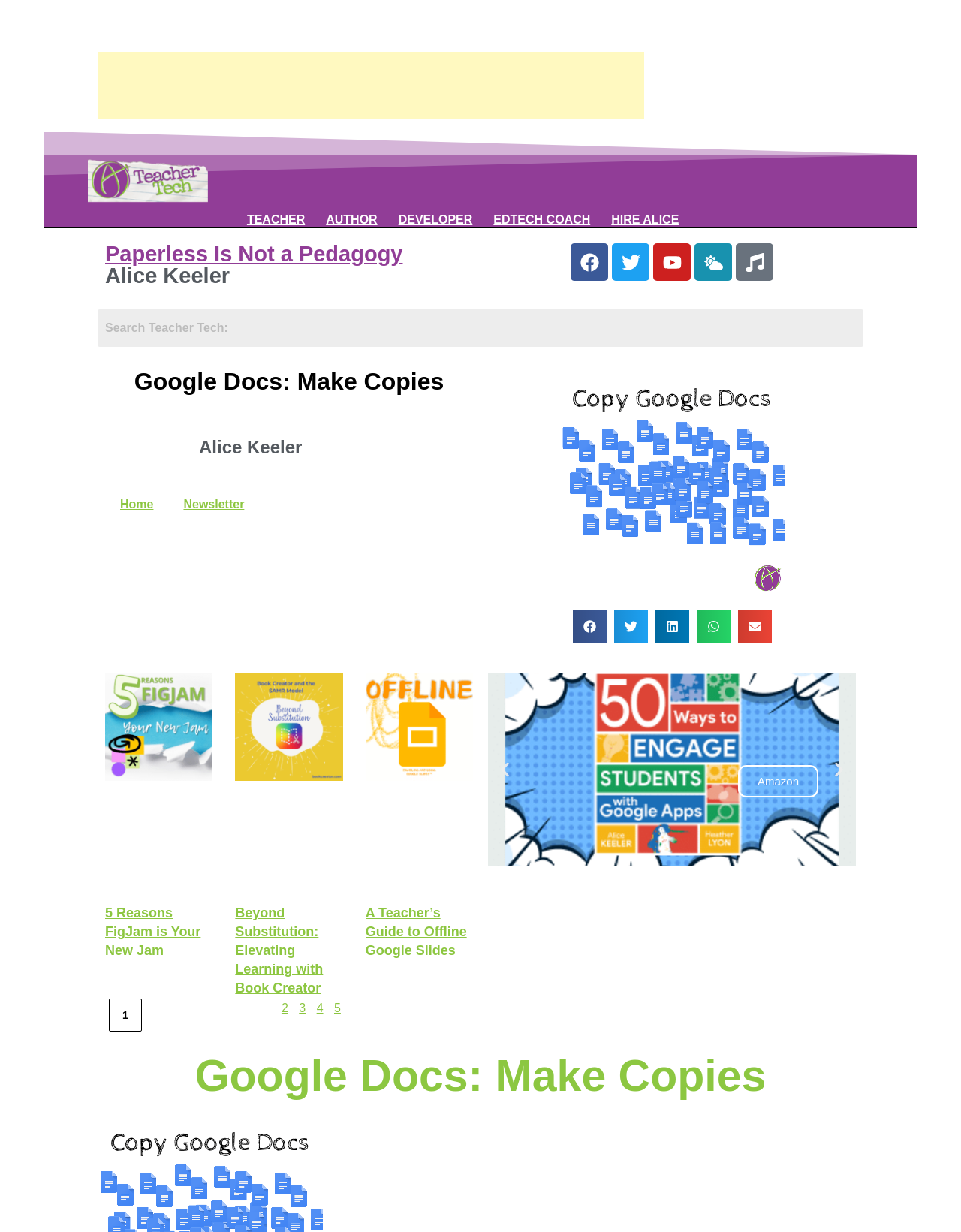Give a one-word or phrase response to the following question: How many pages are available for navigation?

5